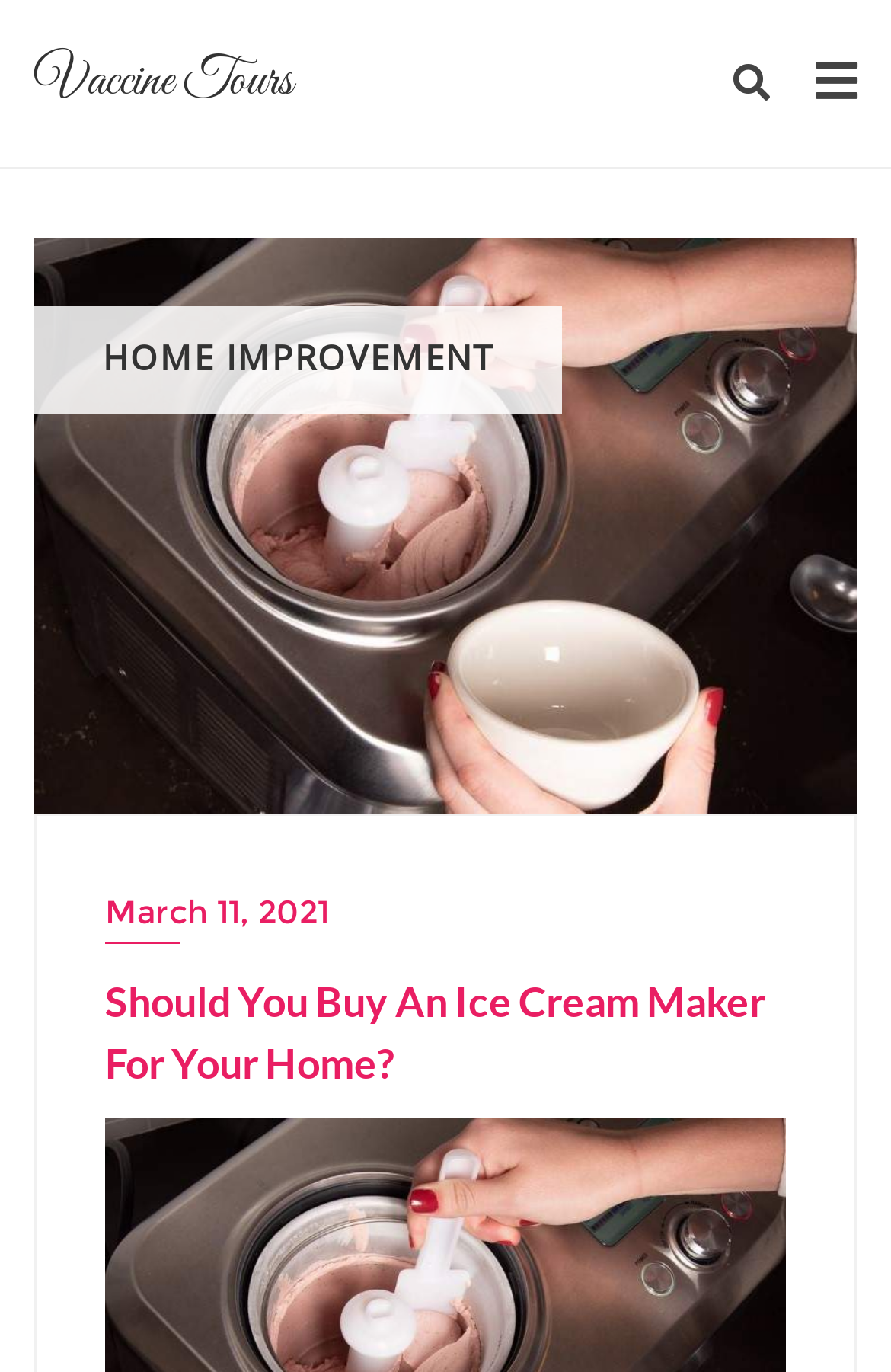Carefully observe the image and respond to the question with a detailed answer:
What is the image about?

I inferred that the image is about an ice cream maker by looking at the image description 'Should You Buy An Ice Cream Maker For Your Home?' which suggests that the image is related to the topic of buying an ice cream maker.